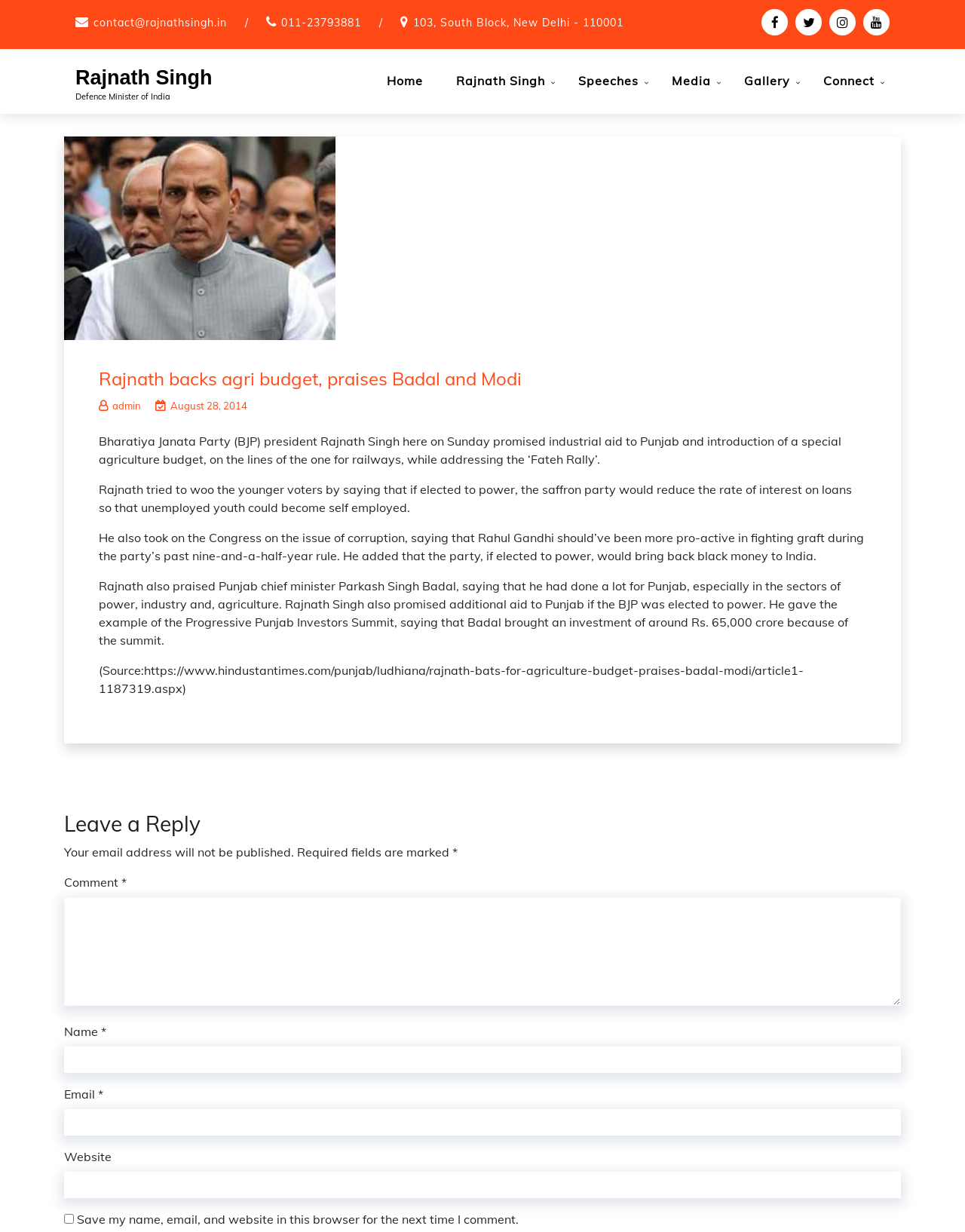Who is the Defence Minister of India?
Provide a one-word or short-phrase answer based on the image.

Rajnath Singh